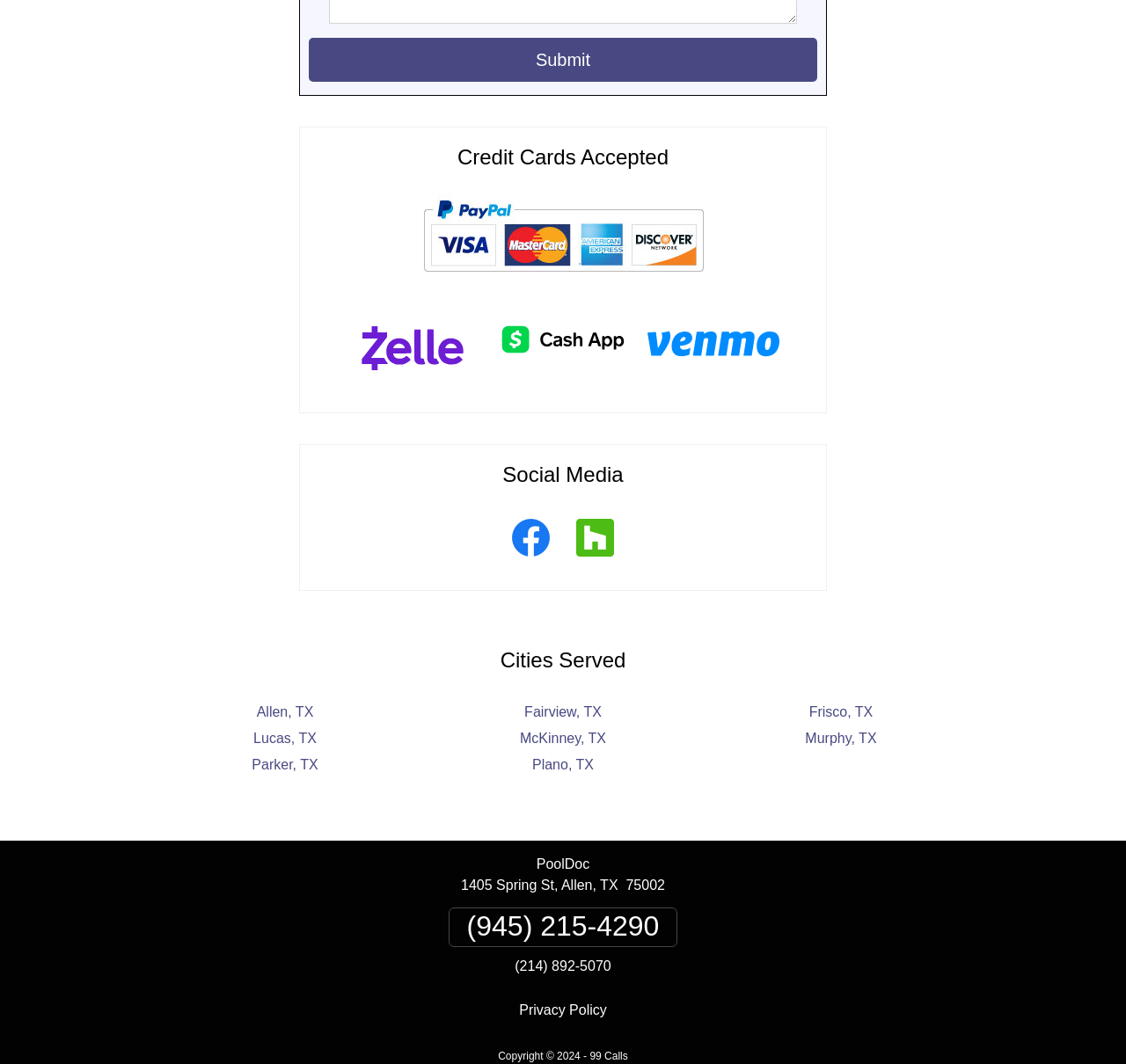Please find the bounding box for the UI element described by: "title="Facebook"".

[0.443, 0.517, 0.5, 0.535]